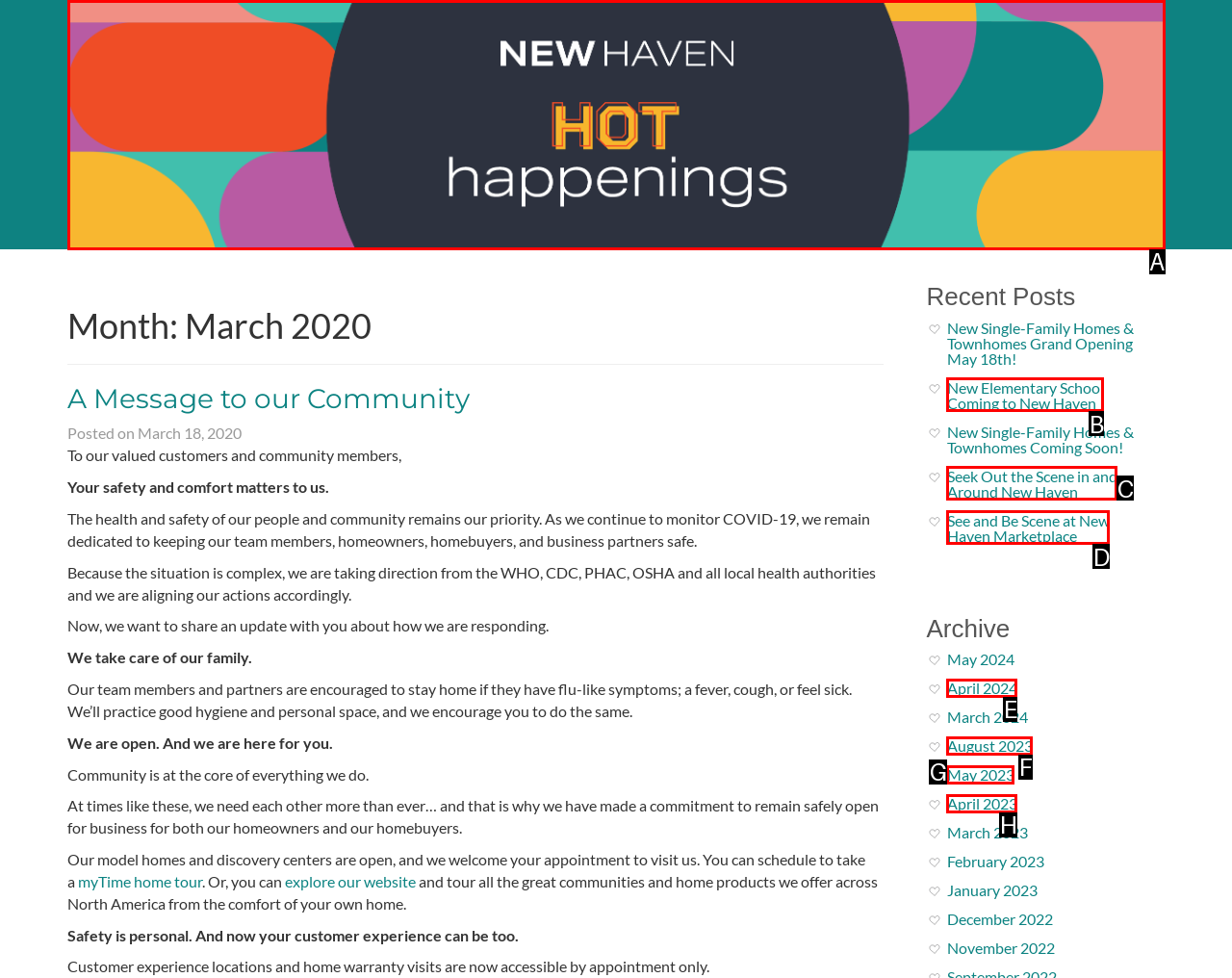Point out the specific HTML element to click to complete this task: browse General topics Reply with the letter of the chosen option.

None